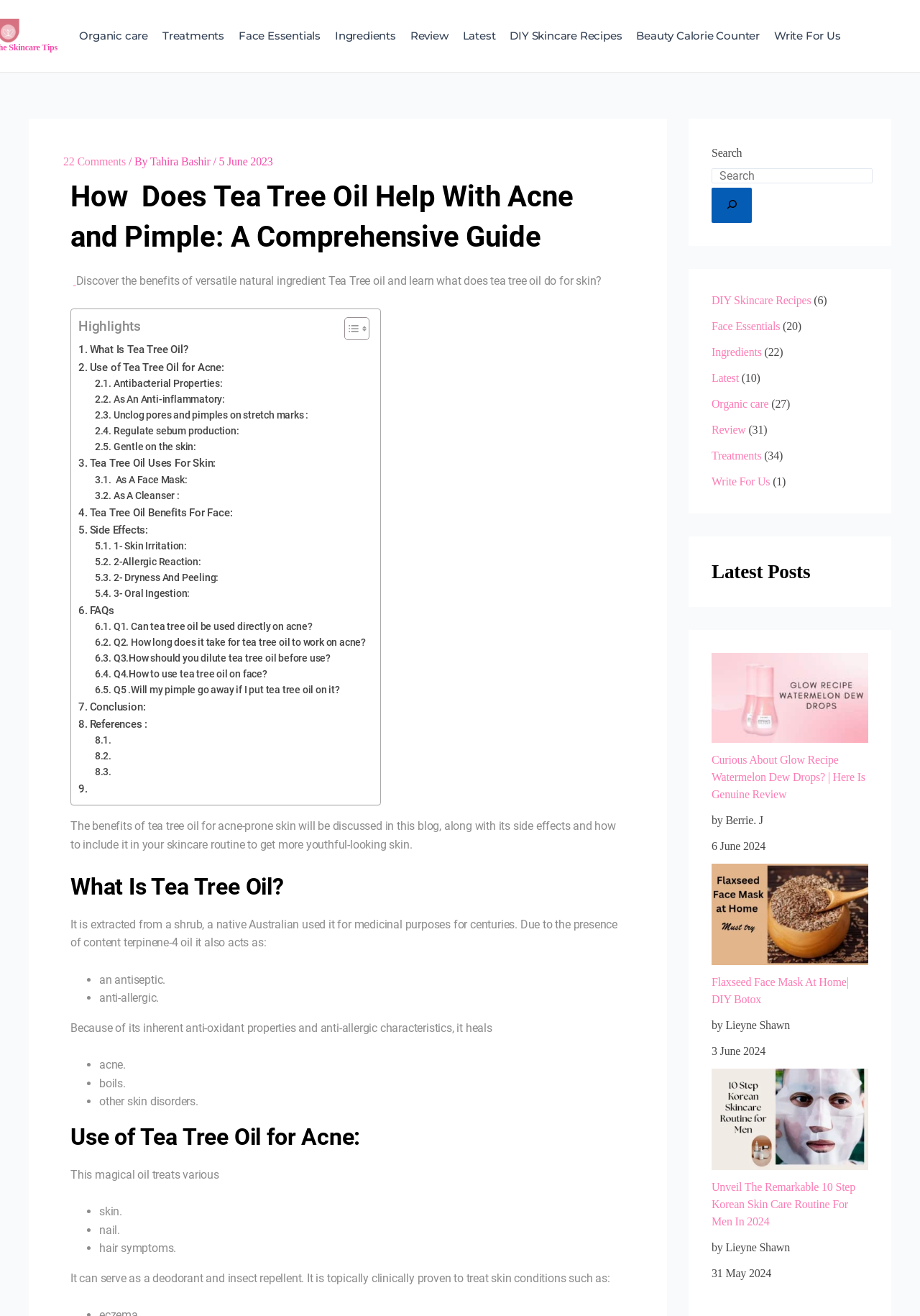Determine the bounding box coordinates for the clickable element required to fulfill the instruction: "Toggle Table of Content". Provide the coordinates as four float numbers between 0 and 1, i.e., [left, top, right, bottom].

[0.362, 0.241, 0.398, 0.259]